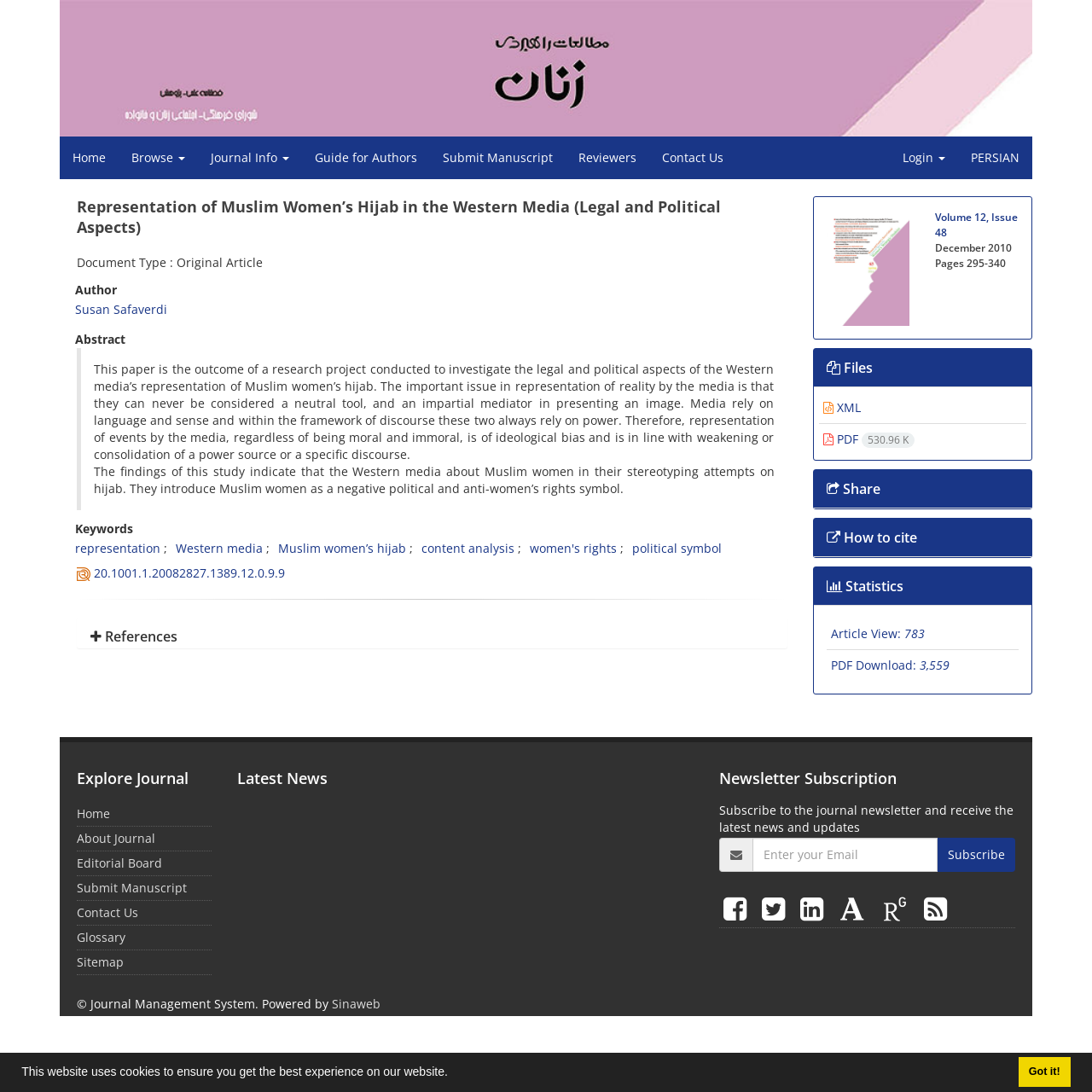Can you specify the bounding box coordinates for the region that should be clicked to fulfill this instruction: "Download the PDF file".

[0.754, 0.394, 0.837, 0.409]